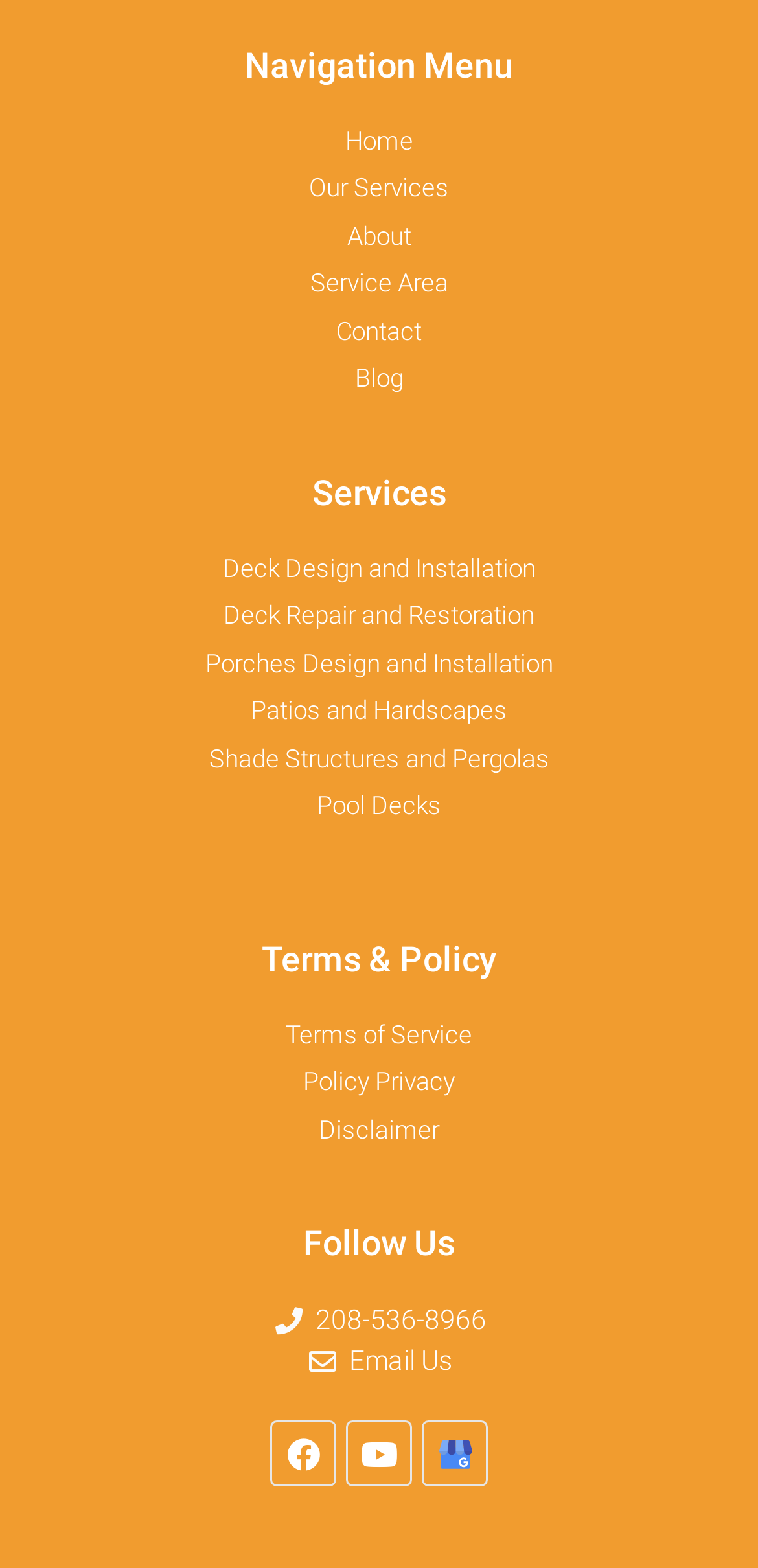What type of company is this?
Please provide a single word or phrase as the answer based on the screenshot.

Home improvement